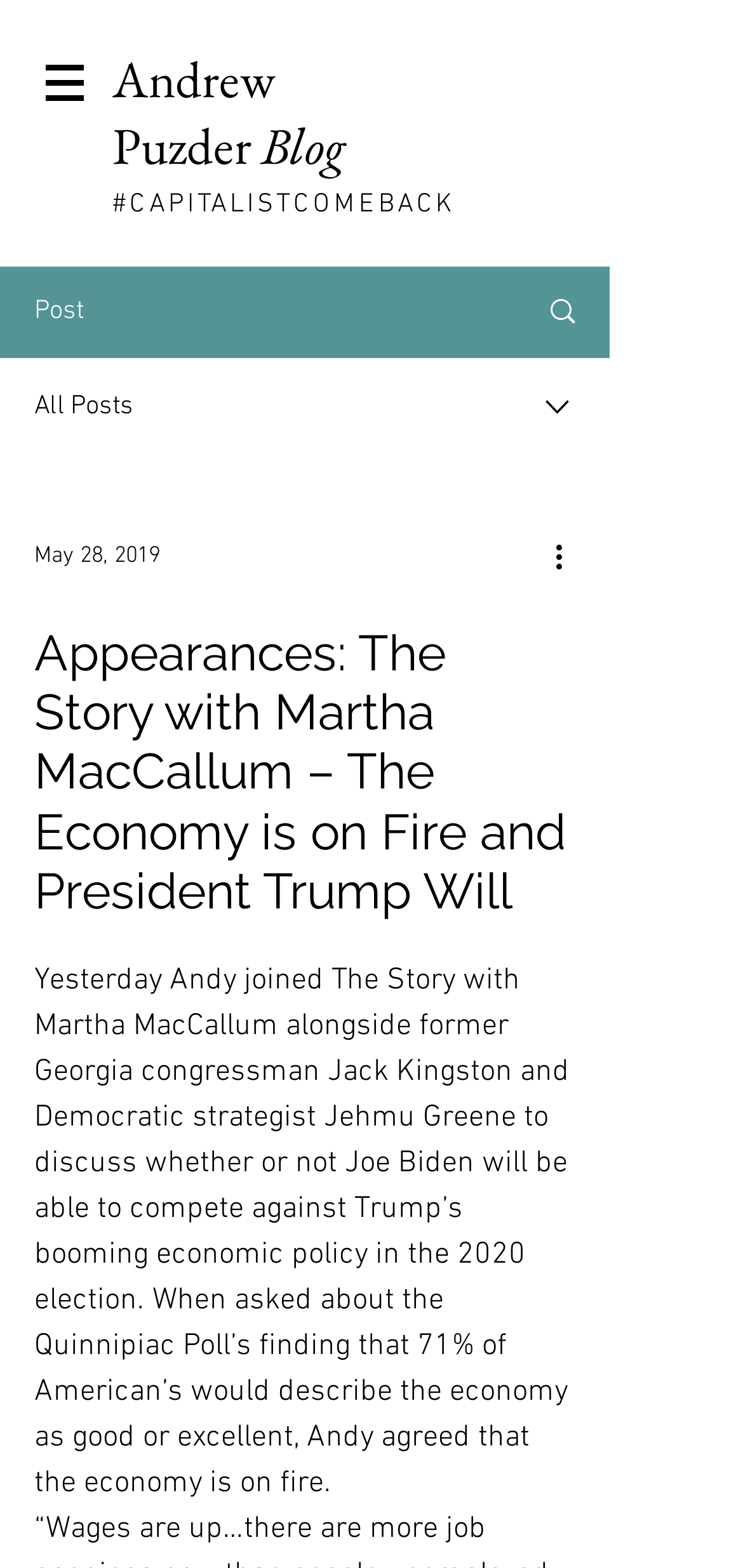Bounding box coordinates are given in the format (top-left x, top-left y, bottom-right x, bottom-right y). All values should be floating point numbers between 0 and 1. Provide the bounding box coordinate for the UI element described as: Andrew Puzder Blog

[0.151, 0.029, 0.464, 0.114]